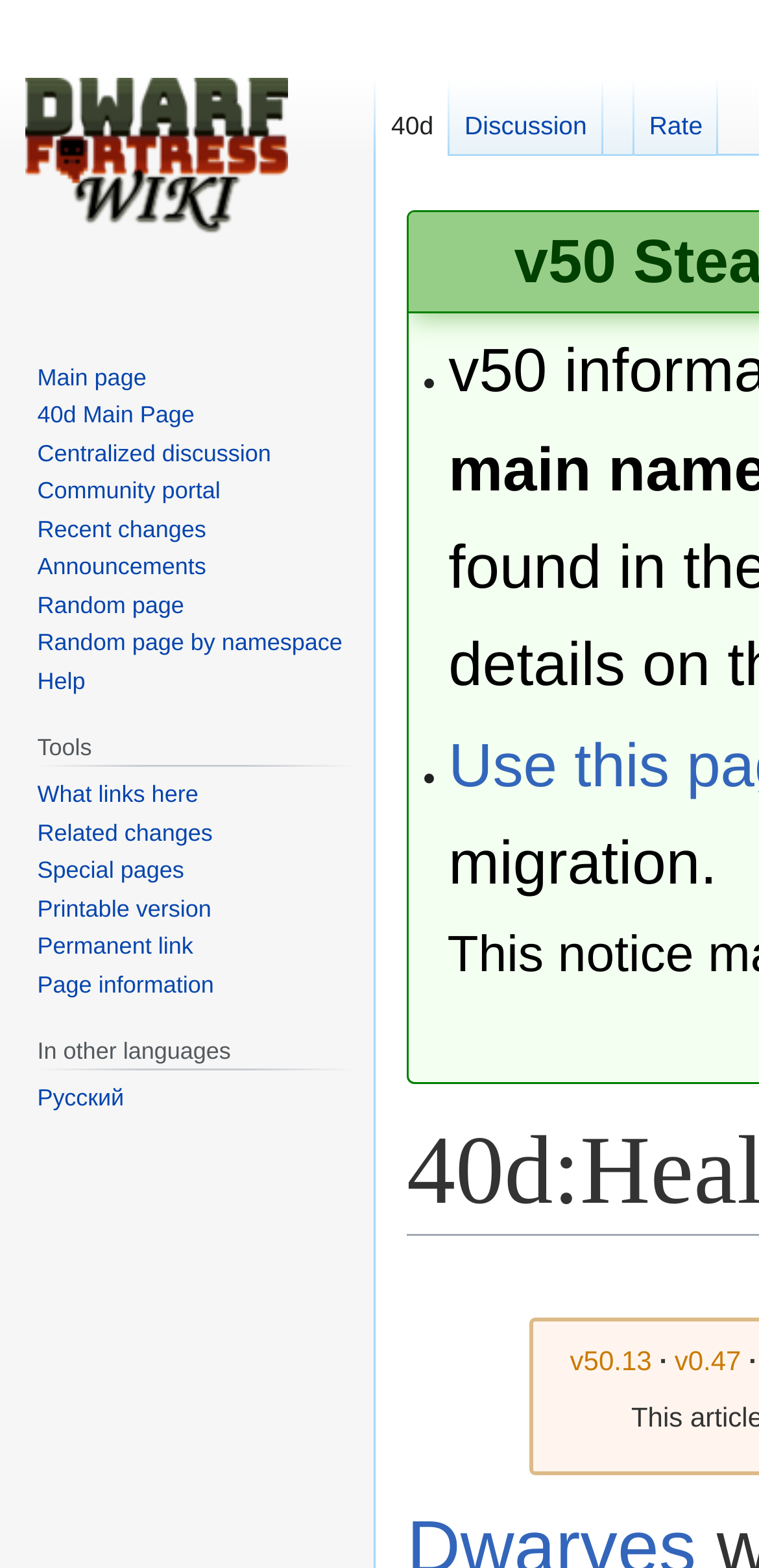Please answer the following question using a single word or phrase: 
What language is the link 'Русский'?

Russian